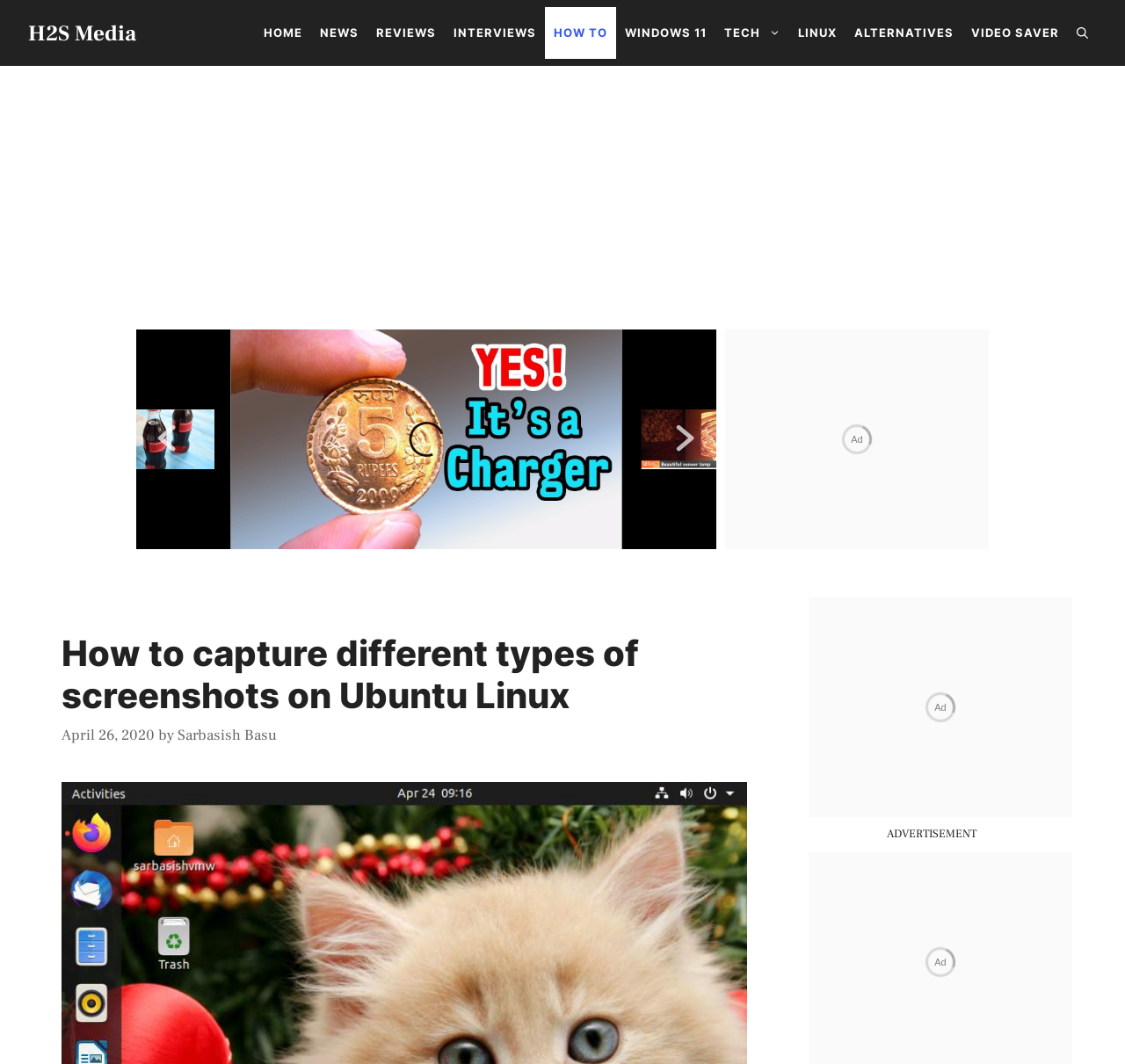Provide an in-depth description of the elements and layout of the webpage.

This webpage is about capturing different types of screenshots on Ubuntu Linux. At the top, there is a banner with a link to "H2S Media" on the left side. Below the banner, there is a navigation menu with 10 links, including "HOME", "NEWS", "REVIEWS", "HOW TO", and others. 

On the left side of the page, there is a large section that takes up most of the page's width. It has a heading that matches the title of the webpage, "How to capture different types of screenshots on Ubuntu Linux". Below the heading, there is a time stamp indicating that the article was published on April 26, 2020, and the author's name, "Sarbasish Basu", is also mentioned.

In the middle of the page, there are four images arranged horizontally, each with a similar size and spacing. There are also two buttons, "Go to last slide" and "Next slide", with corresponding images, which are likely used for navigating through the article's content.

On the right side of the page, there are two advertisements, one above the other, with the text "Ad" and "ADVERTISEMENT" respectively. There is also an image above the first advertisement.